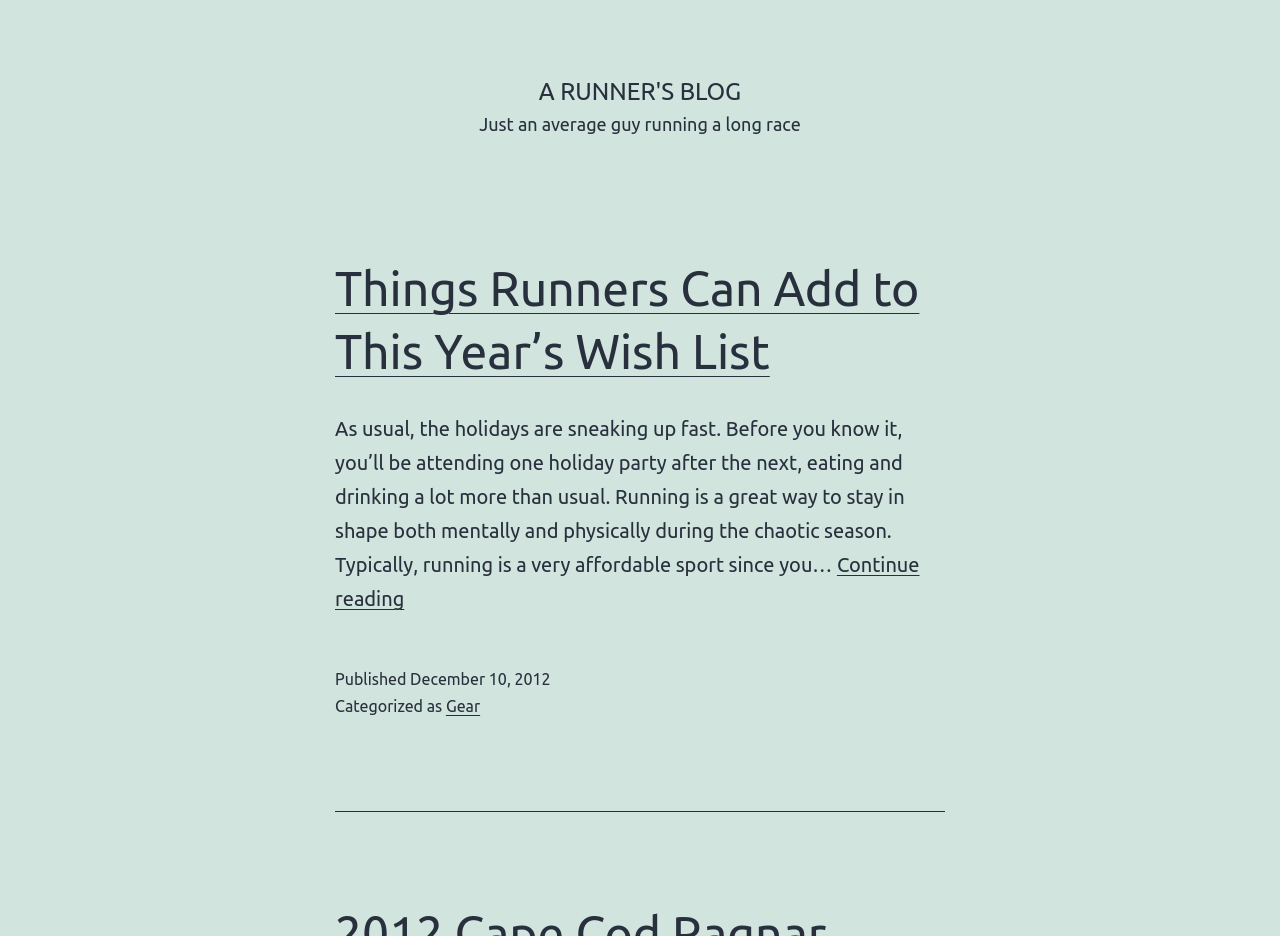What is the purpose of running mentioned in the blog post?
Respond to the question with a single word or phrase according to the image.

Staying in shape